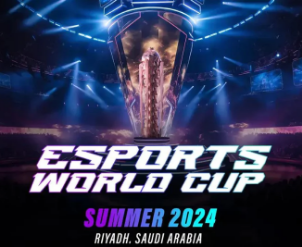Respond with a single word or short phrase to the following question: 
When is the Esports World Cup scheduled to take place?

Summer 2024